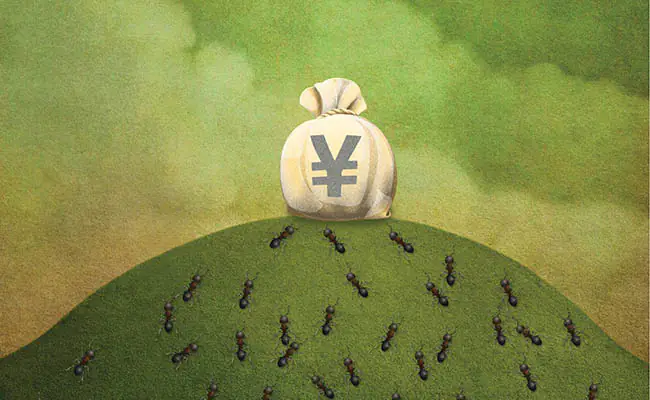Give an in-depth description of what is happening in the image.

The image depicts a symbolic representation of financial struggle in the landscape of mobile technology start-ups in China. At the forefront is a mound of green, representing growth and opportunity, but teeming with ants symbolizing the intense competition and multitude of challenges faced by entrepreneurs. At the pinnacle of the hill rests a bag marked with the yuan symbol (¥), signifying the often elusive financial success that these start-ups strive for. The background features a hazy sky, enhancing the sense of uncertainty and obstacles that characterize the mobile tech landscape. This imagery encapsulates the ongoing battle for funding and market presence faced by emerging tech firms in a saturated environment.